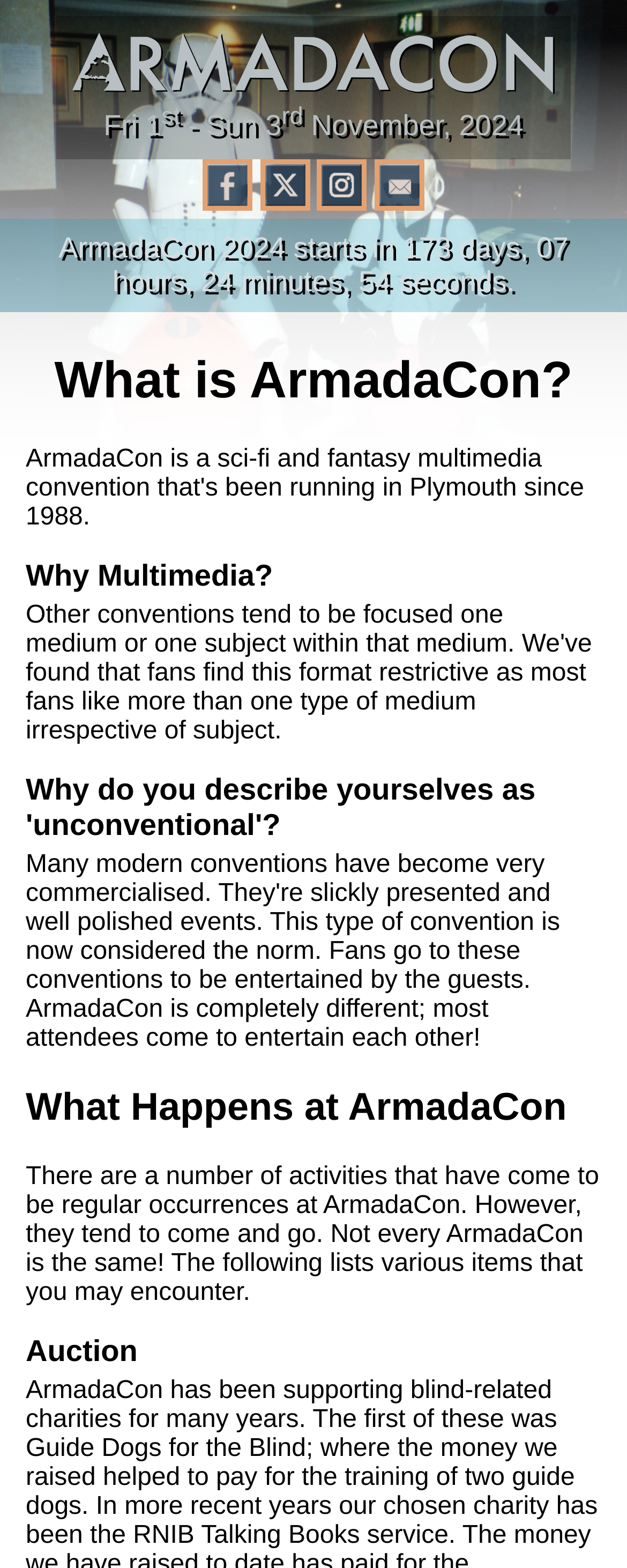Please determine the primary heading and provide its text.

What is ArmadaCon?